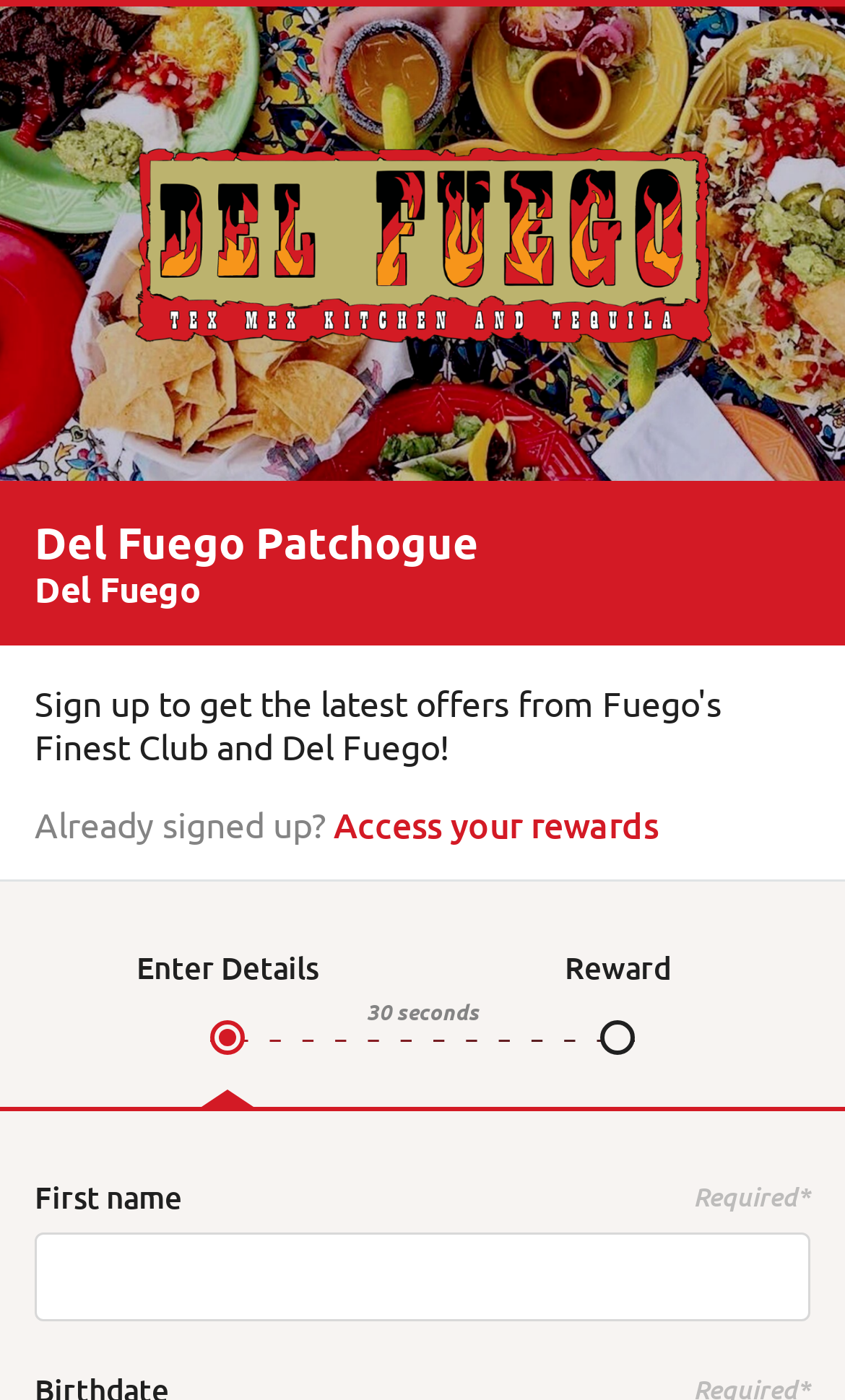Locate the bounding box coordinates of the UI element described by: "WordPress.org". Provide the coordinates as four float numbers between 0 and 1, formatted as [left, top, right, bottom].

None